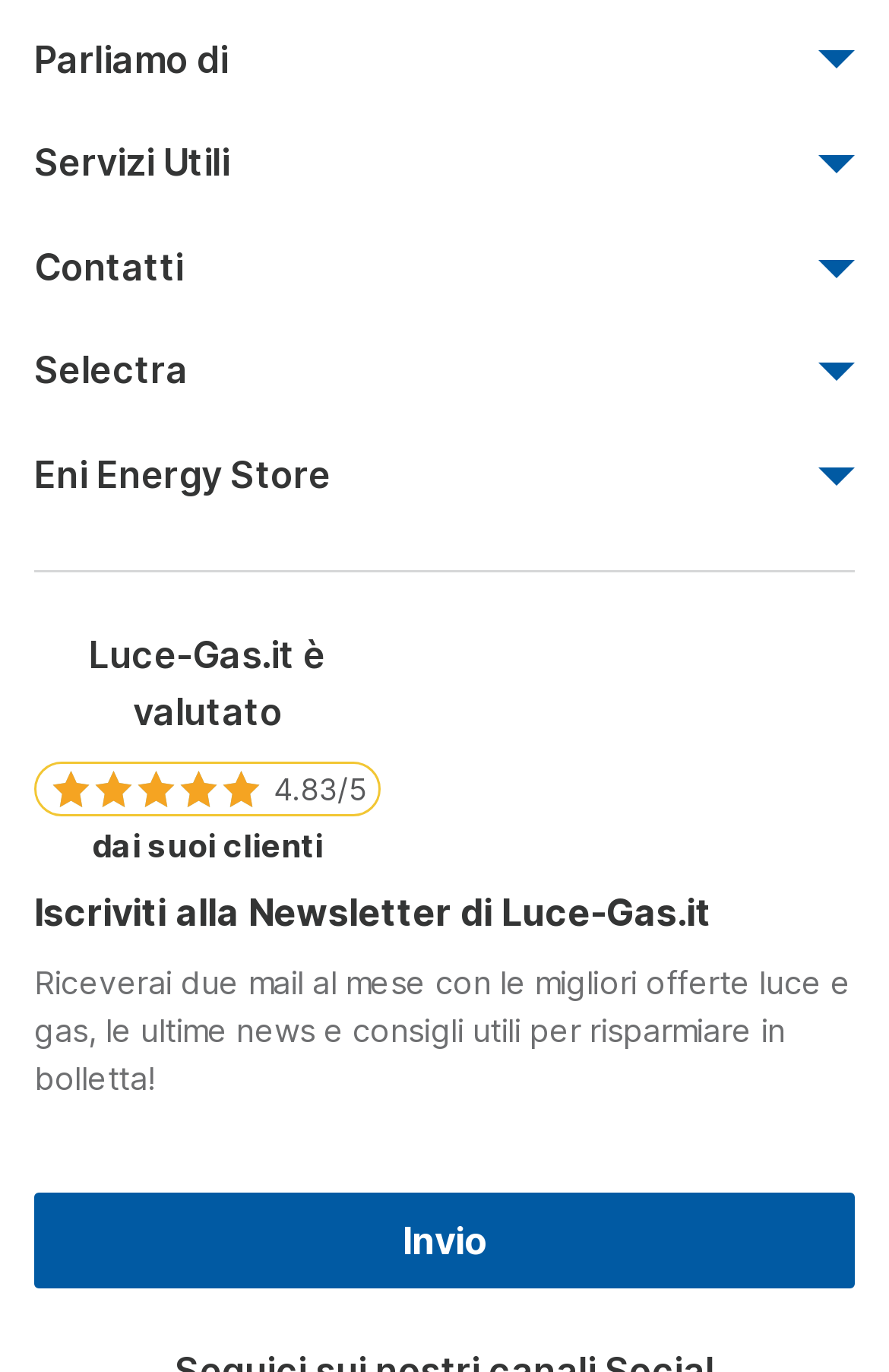How many links are there on this webpage?
Refer to the image and provide a one-word or short phrase answer.

Over 50